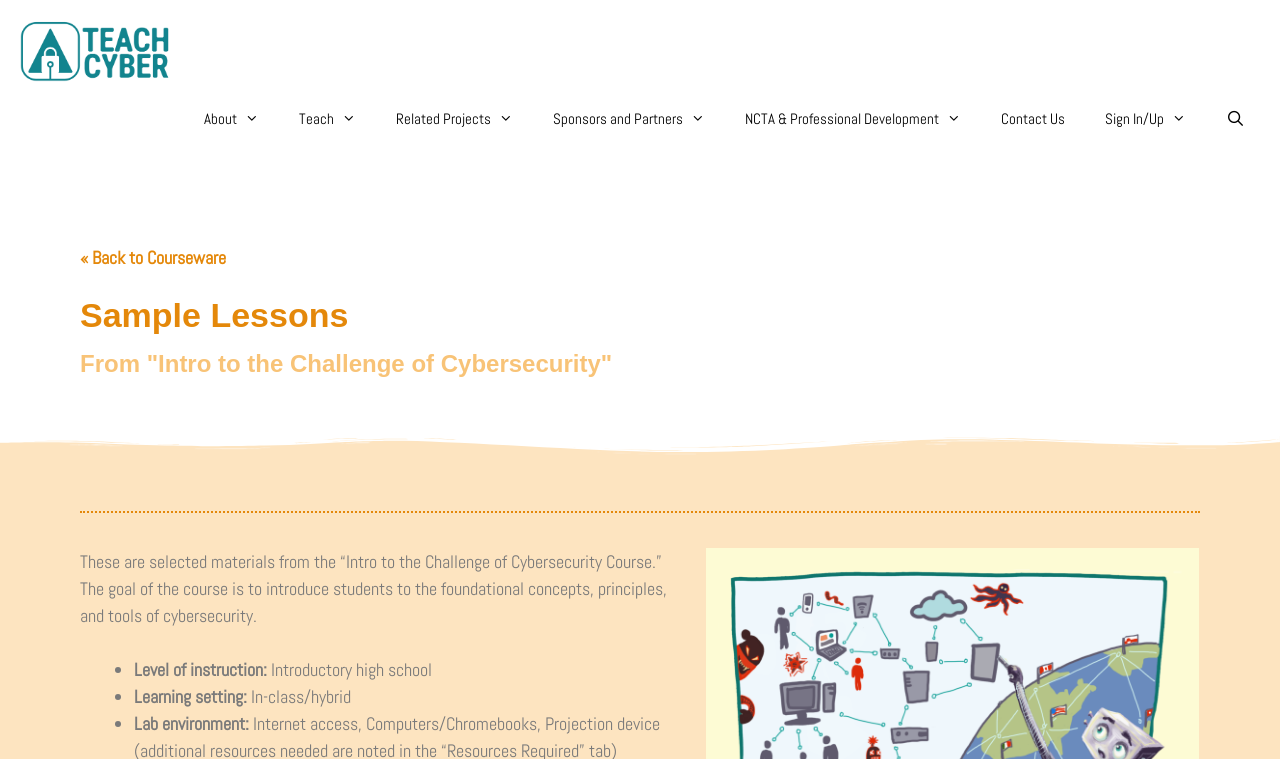Describe all the visual and textual components of the webpage comprehensively.

The webpage is titled "Sample – Teach Cyber" and appears to be a educational resource page. At the top, there is a banner that spans the entire width of the page, containing a link to "Teach Cyber" with an accompanying image. Below the banner, there is a primary navigation menu with several options, including "About", "Related Projects", "Sponsors and Partners", "NCTA & Professional Development", "Contact Us", "Sign In/Up", and "Open Search Bar".

The main content of the page is divided into two sections. On the left, there is a link to "« Back to Courseware" and a heading that reads "Sample Lessons". Below this heading, there is a subheading that indicates the lessons are from the "Intro to the Challenge of Cybersecurity" course. 

On the right side of the page, there is a block of text that describes the course, stating its goal is to introduce students to the foundational concepts, principles, and tools of cybersecurity. Below this text, there are three bullet points with information about the course, including the level of instruction, learning setting, and lab environment.